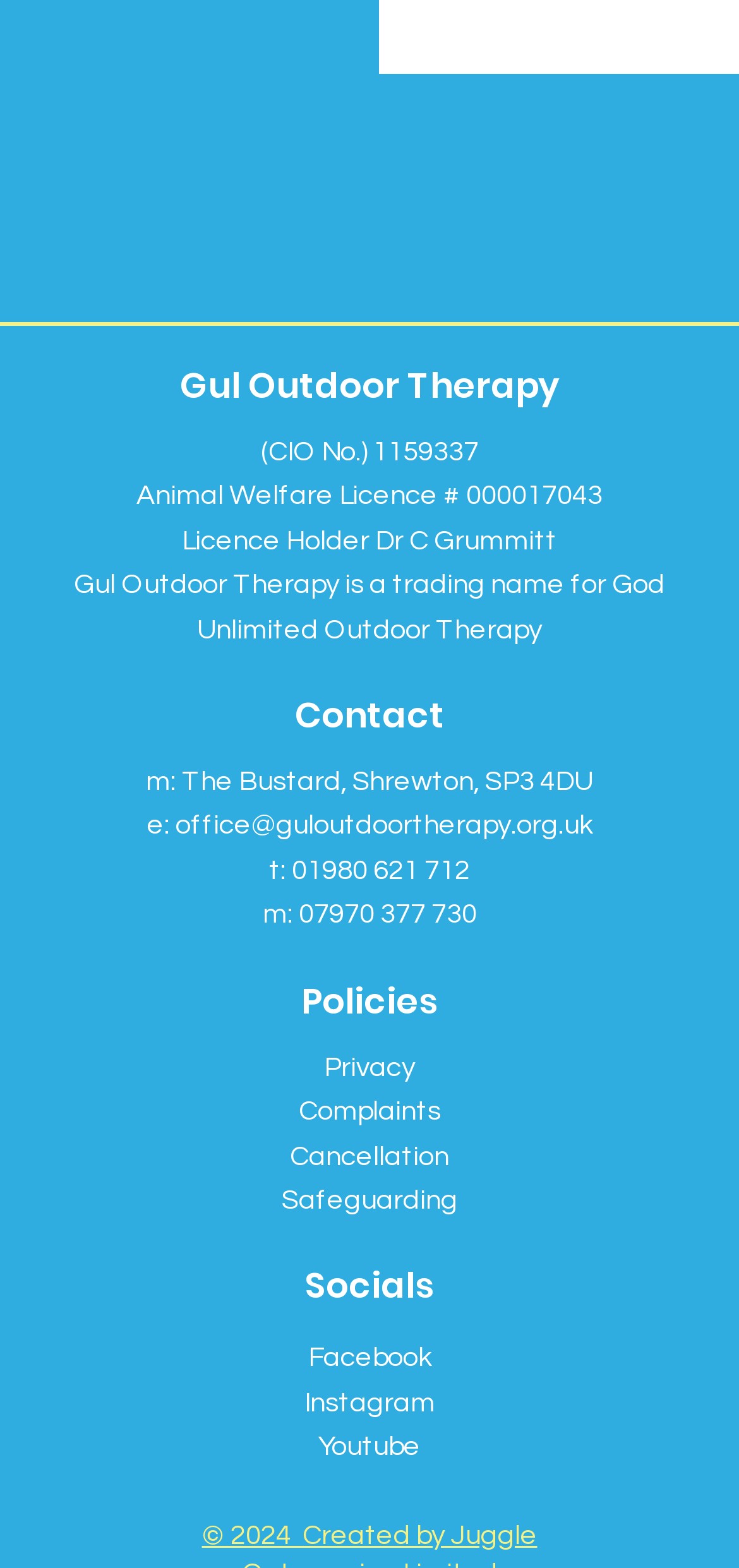Pinpoint the bounding box coordinates of the element to be clicked to execute the instruction: "send an email to the office".

[0.199, 0.518, 0.801, 0.536]